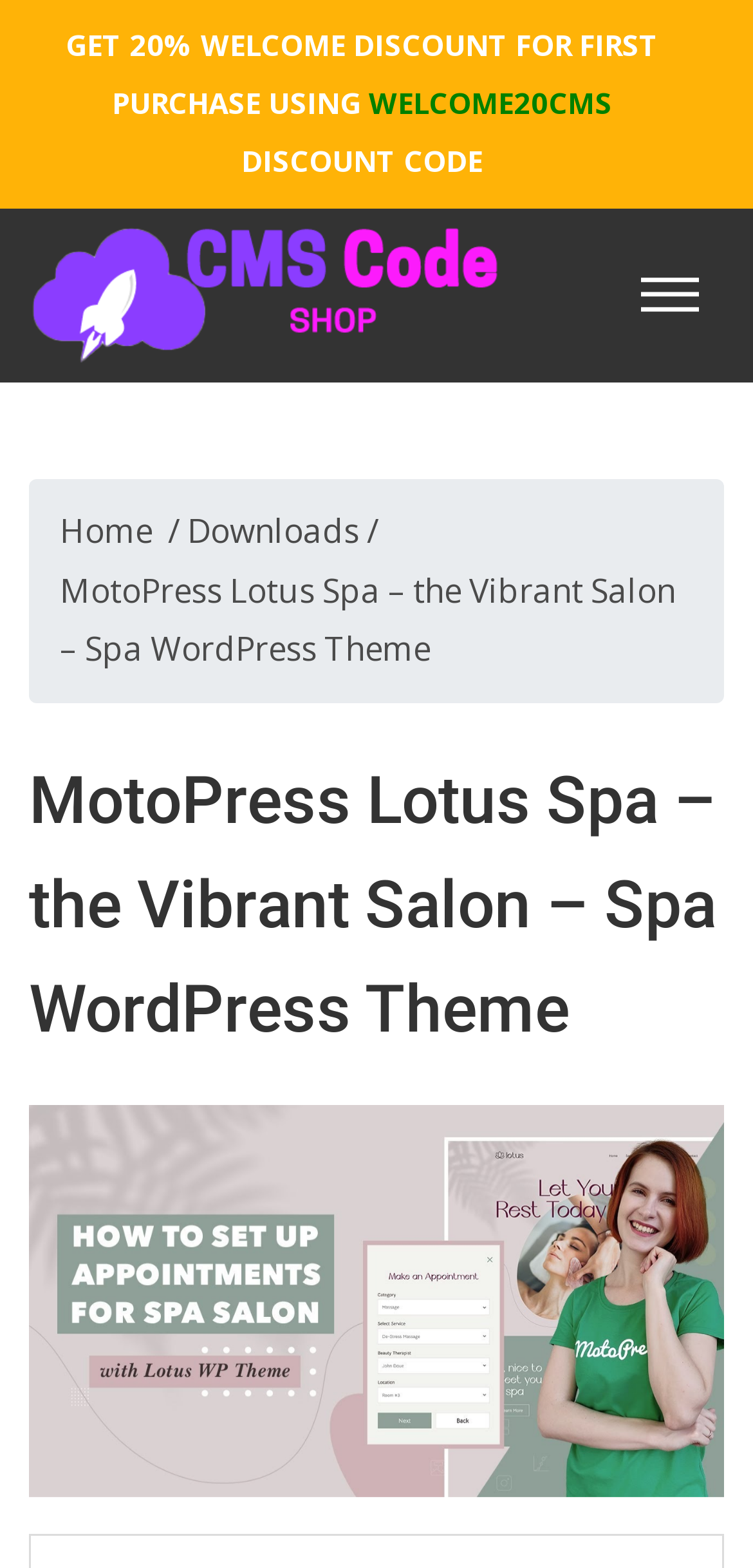Find and generate the main title of the webpage.

MotoPress Lotus Spa – the Vibrant Salon – Spa WordPress Theme